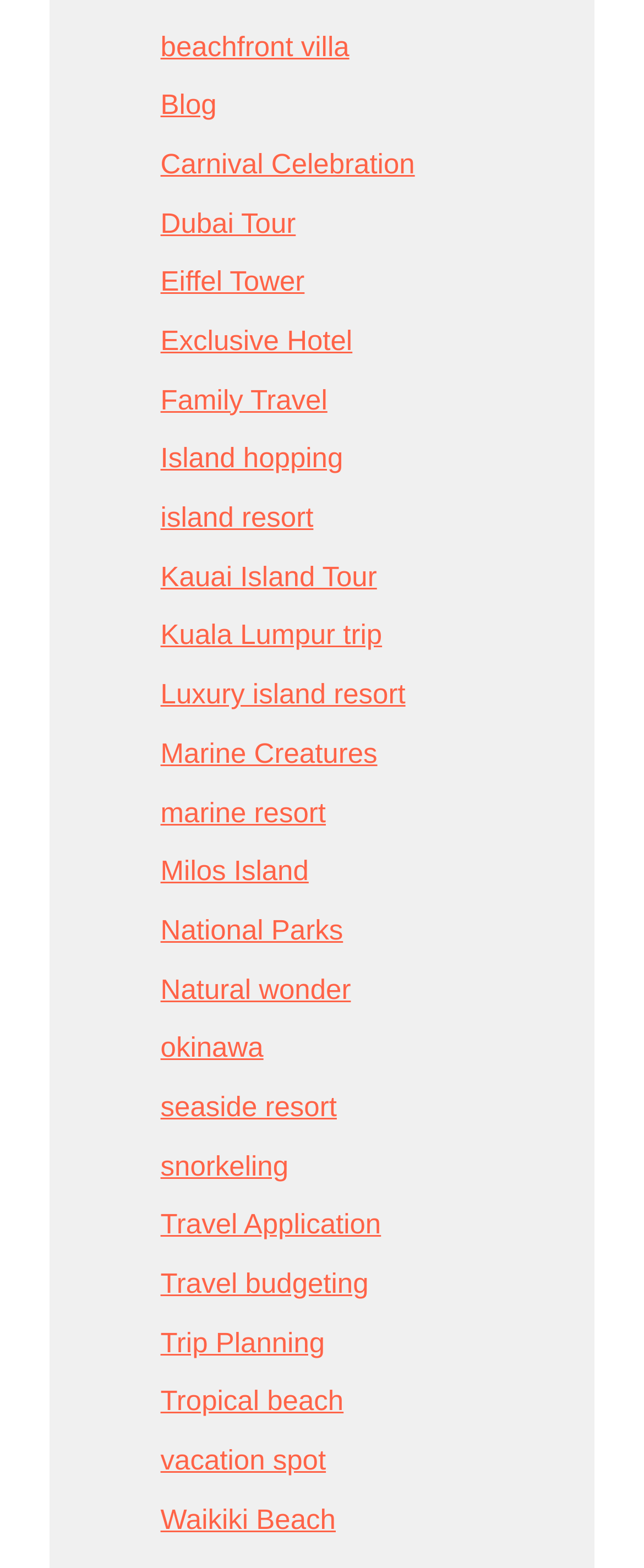Locate the bounding box coordinates of the element I should click to achieve the following instruction: "visit beachfront villa".

[0.249, 0.02, 0.542, 0.04]